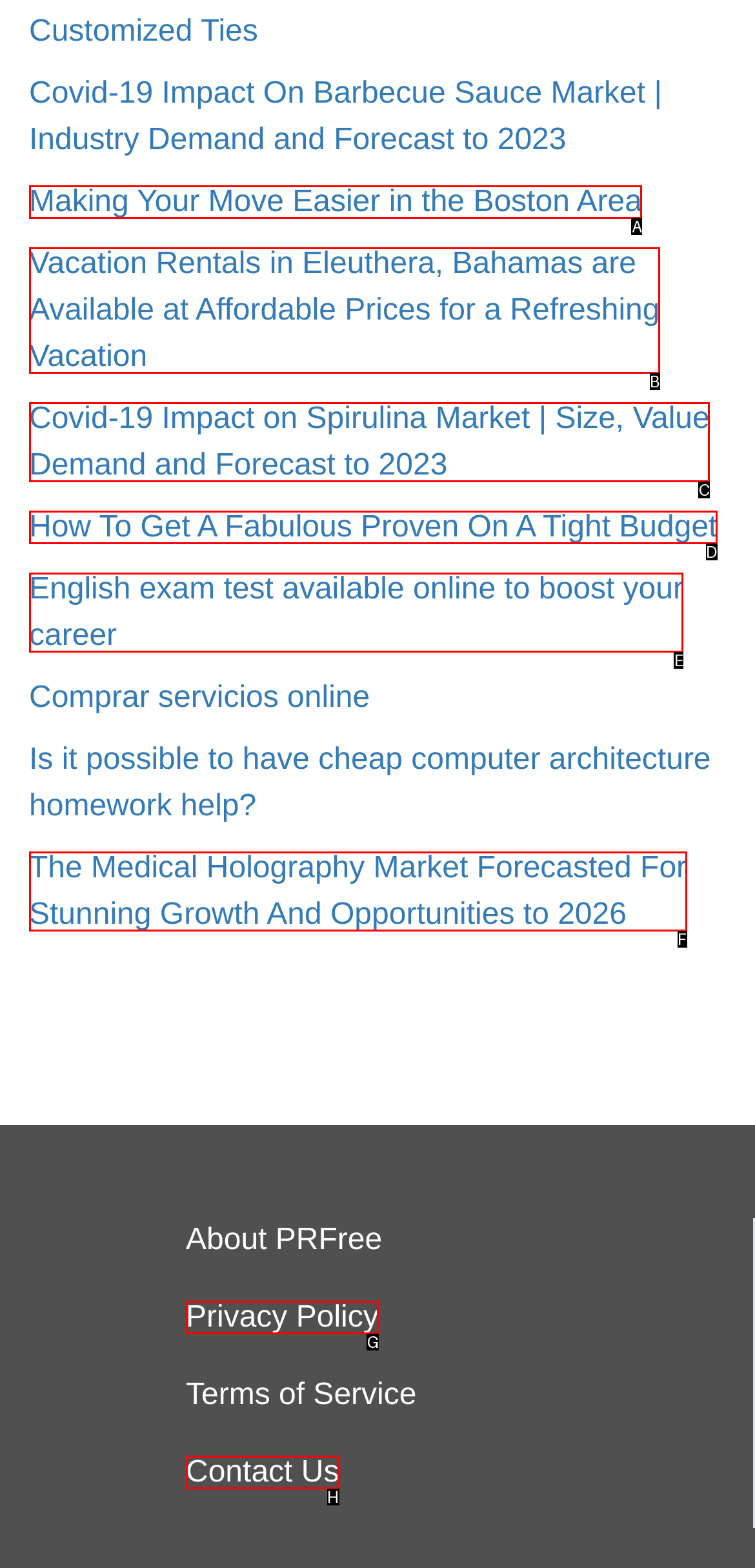Point out the option that aligns with the description: Contact Us
Provide the letter of the corresponding choice directly.

H